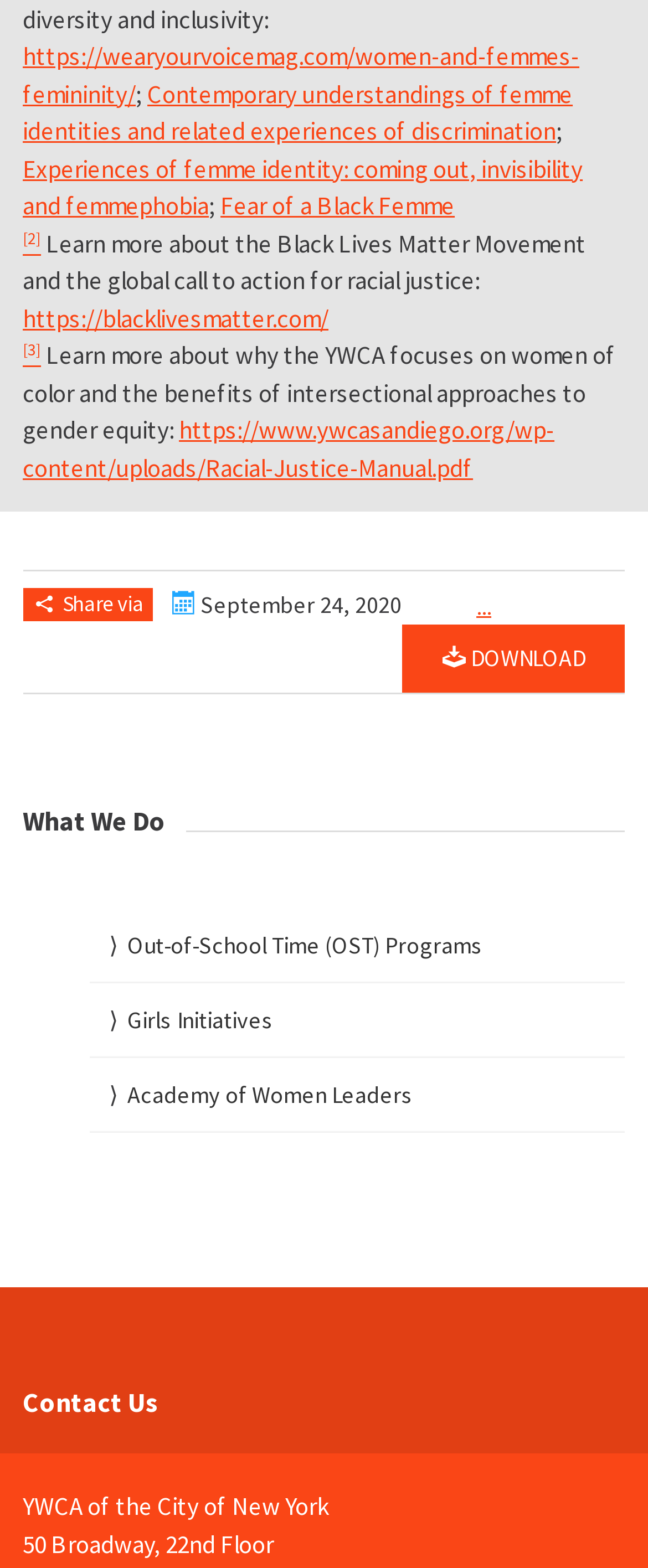Please identify the bounding box coordinates of the clickable area that will fulfill the following instruction: "Explore Out-of-School Time Programs". The coordinates should be in the format of four float numbers between 0 and 1, i.e., [left, top, right, bottom].

[0.197, 0.594, 0.745, 0.613]